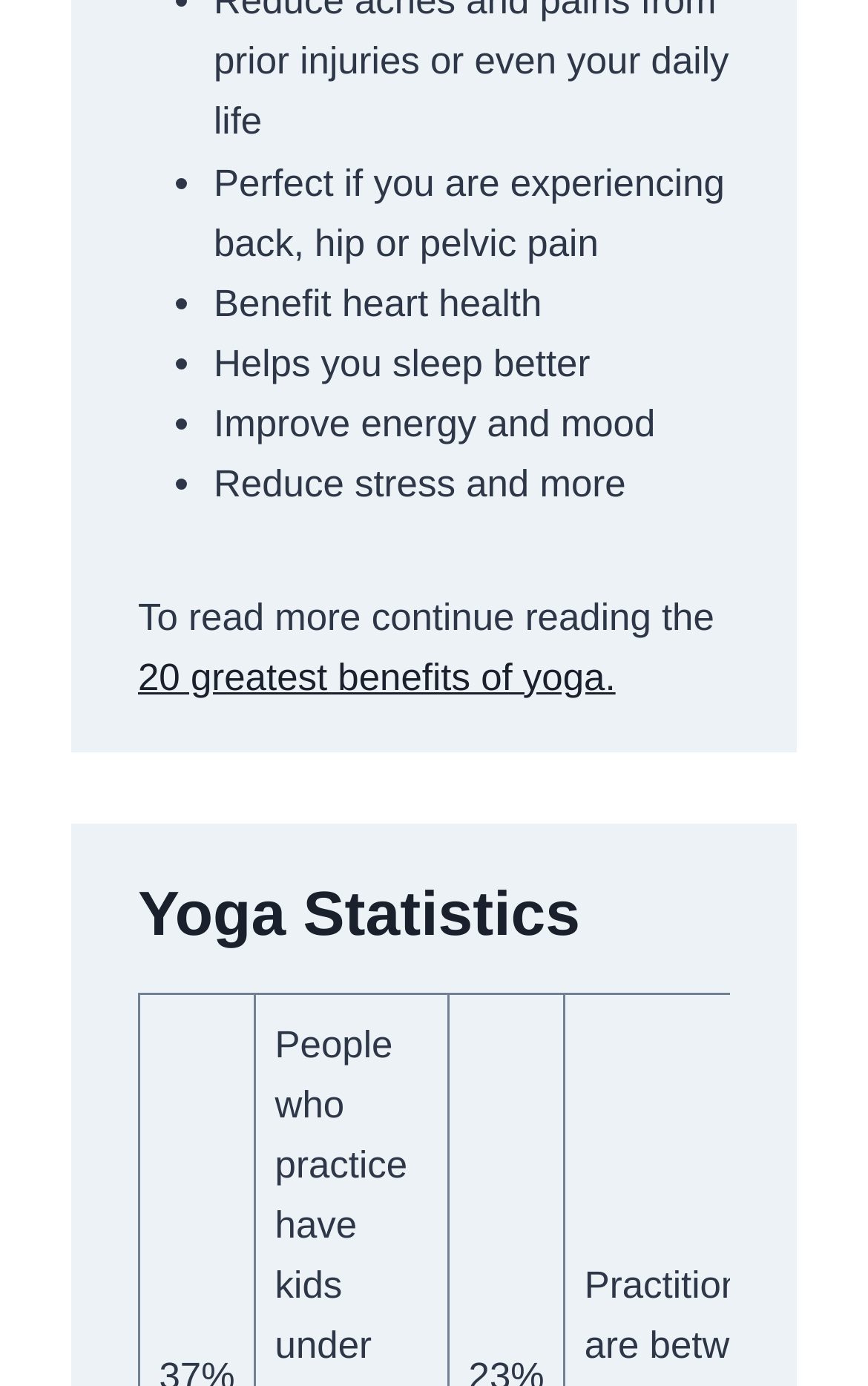Answer the question briefly using a single word or phrase: 
What is the benefit of yoga mentioned in the third bullet point?

Helps you sleep better